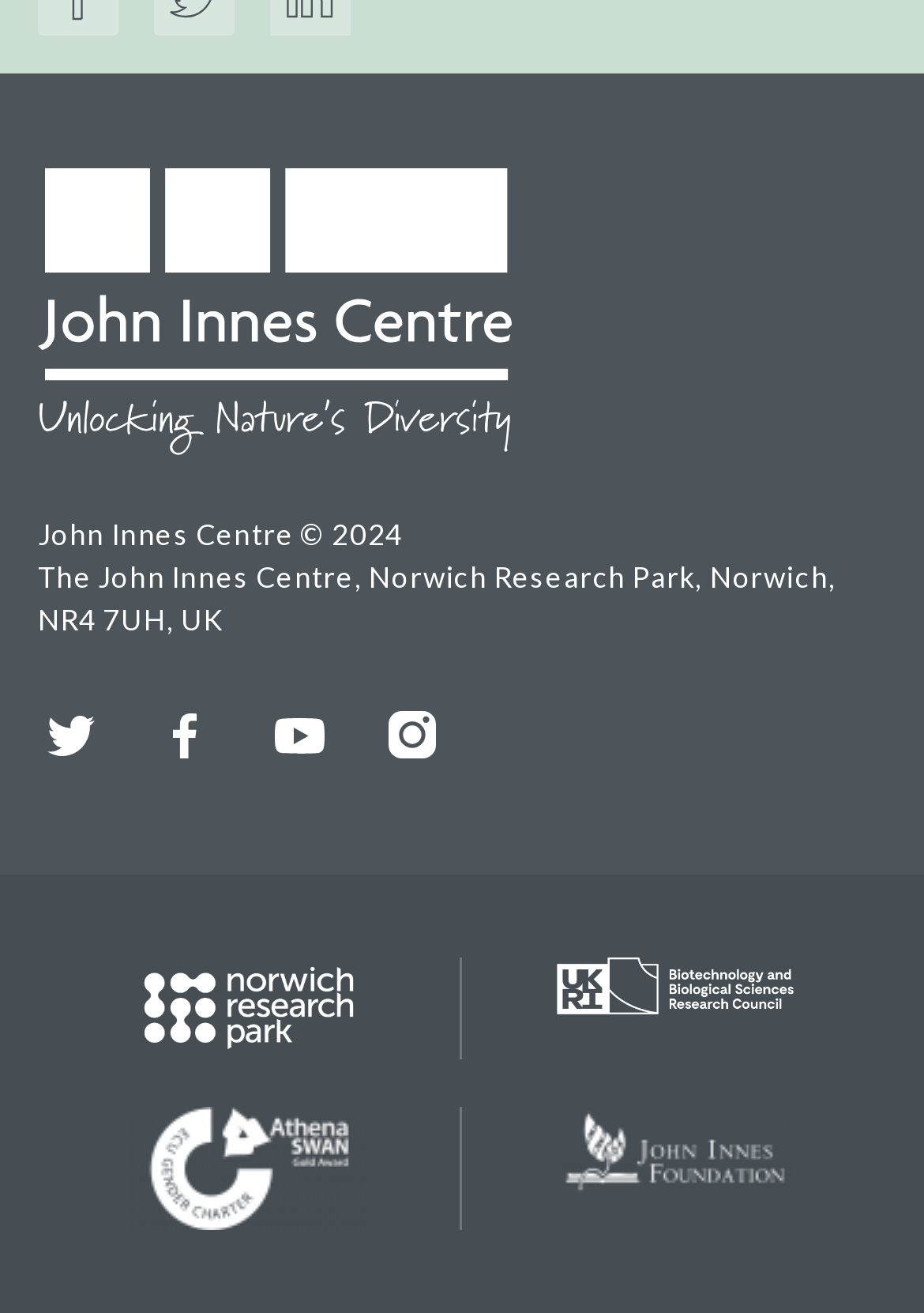What is the name of the institution?
Based on the visual, give a brief answer using one word or a short phrase.

John Innes Centre